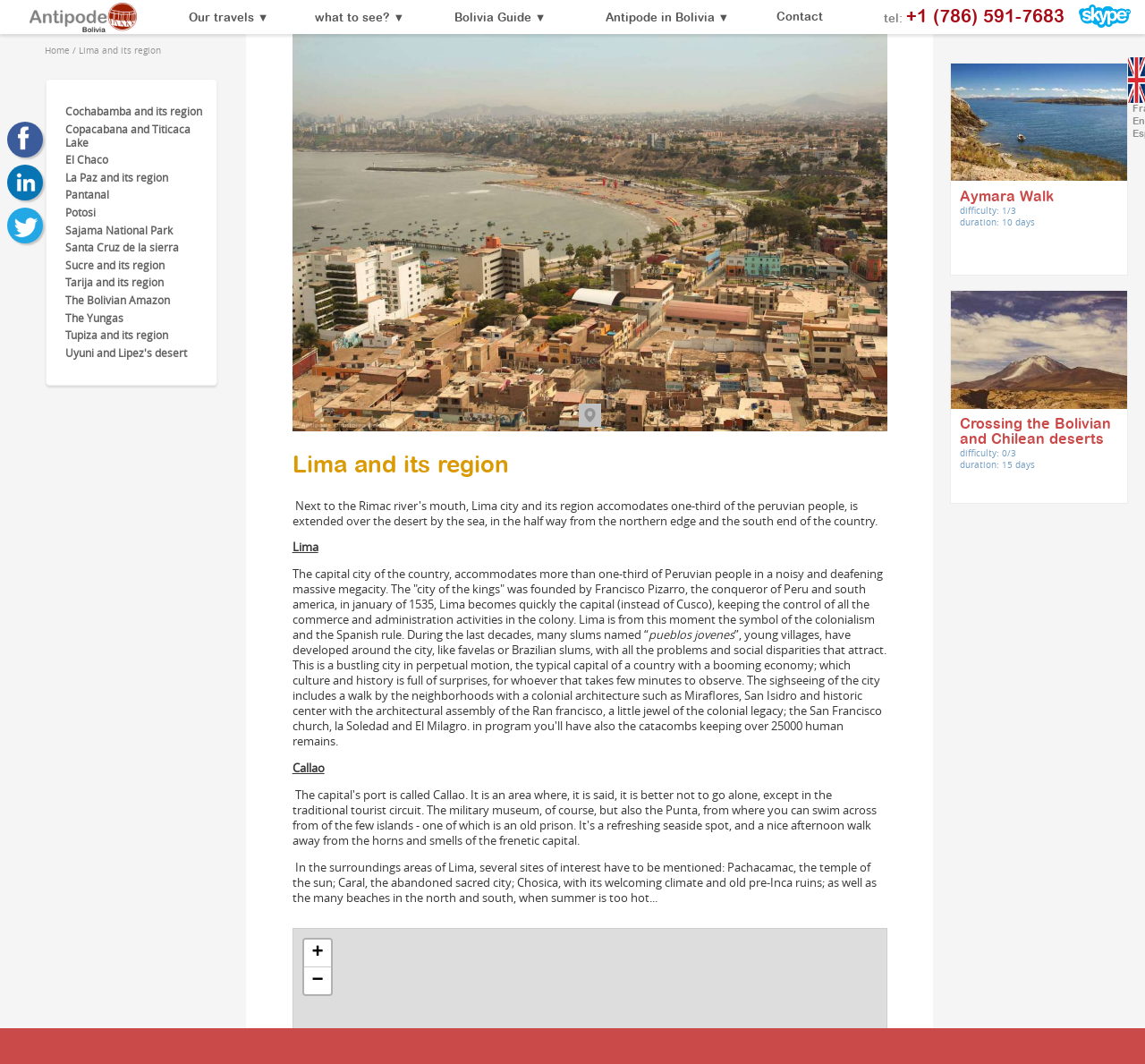Provide the bounding box coordinates of the HTML element this sentence describes: "+1 (786) 591-7683". The bounding box coordinates consist of four float numbers between 0 and 1, i.e., [left, top, right, bottom].

[0.791, 0.007, 0.93, 0.026]